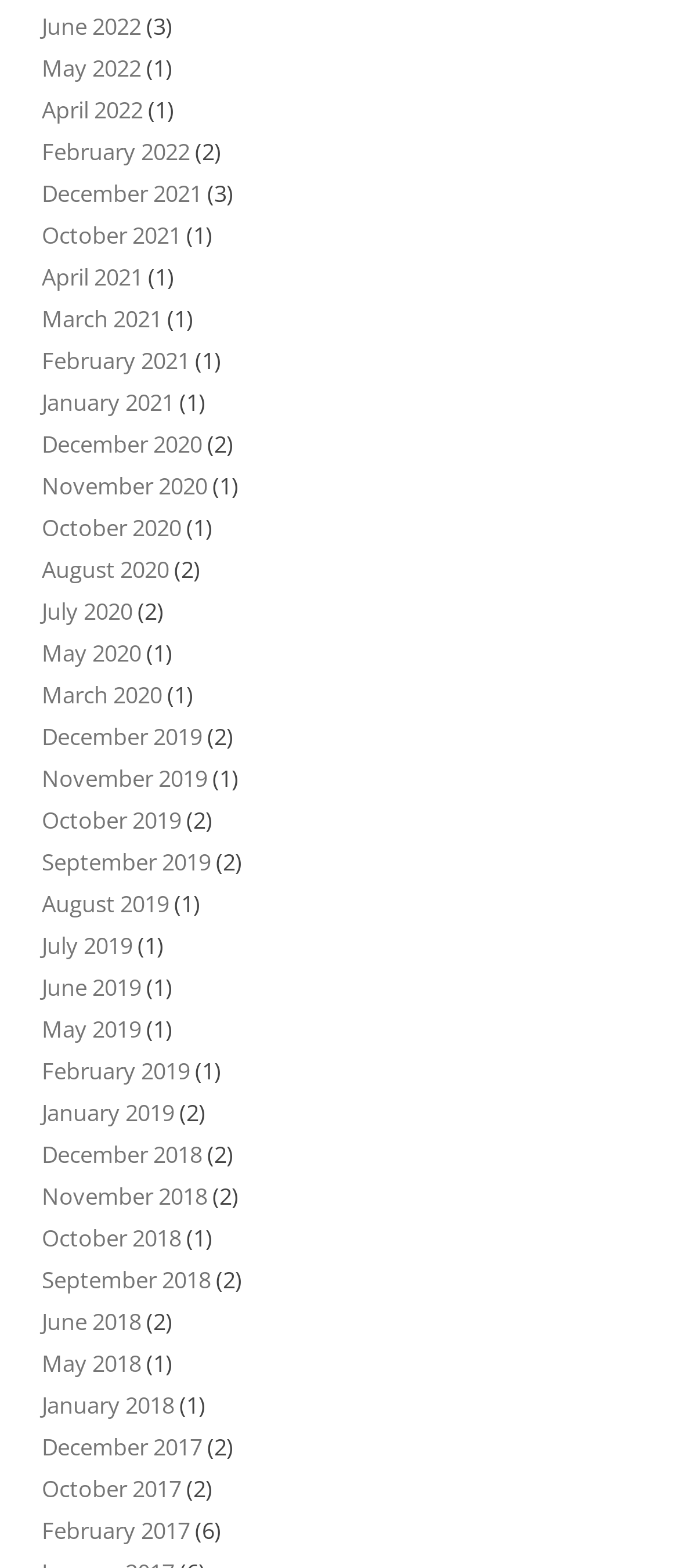Please identify the bounding box coordinates of the area that needs to be clicked to fulfill the following instruction: "View May 2022."

[0.062, 0.033, 0.208, 0.053]